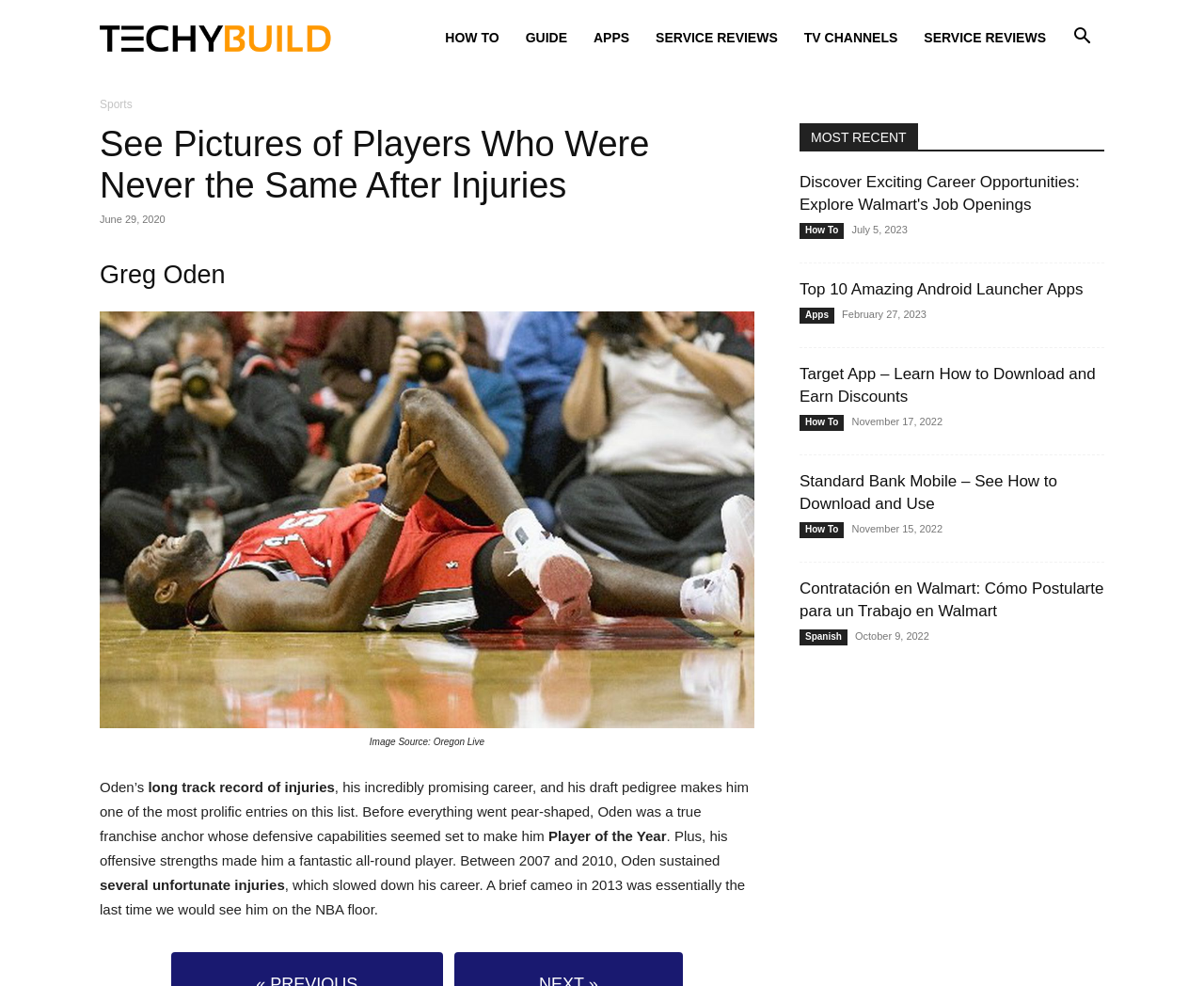Respond concisely with one word or phrase to the following query:
What is the date of the article about Greg Oden?

June 29, 2020